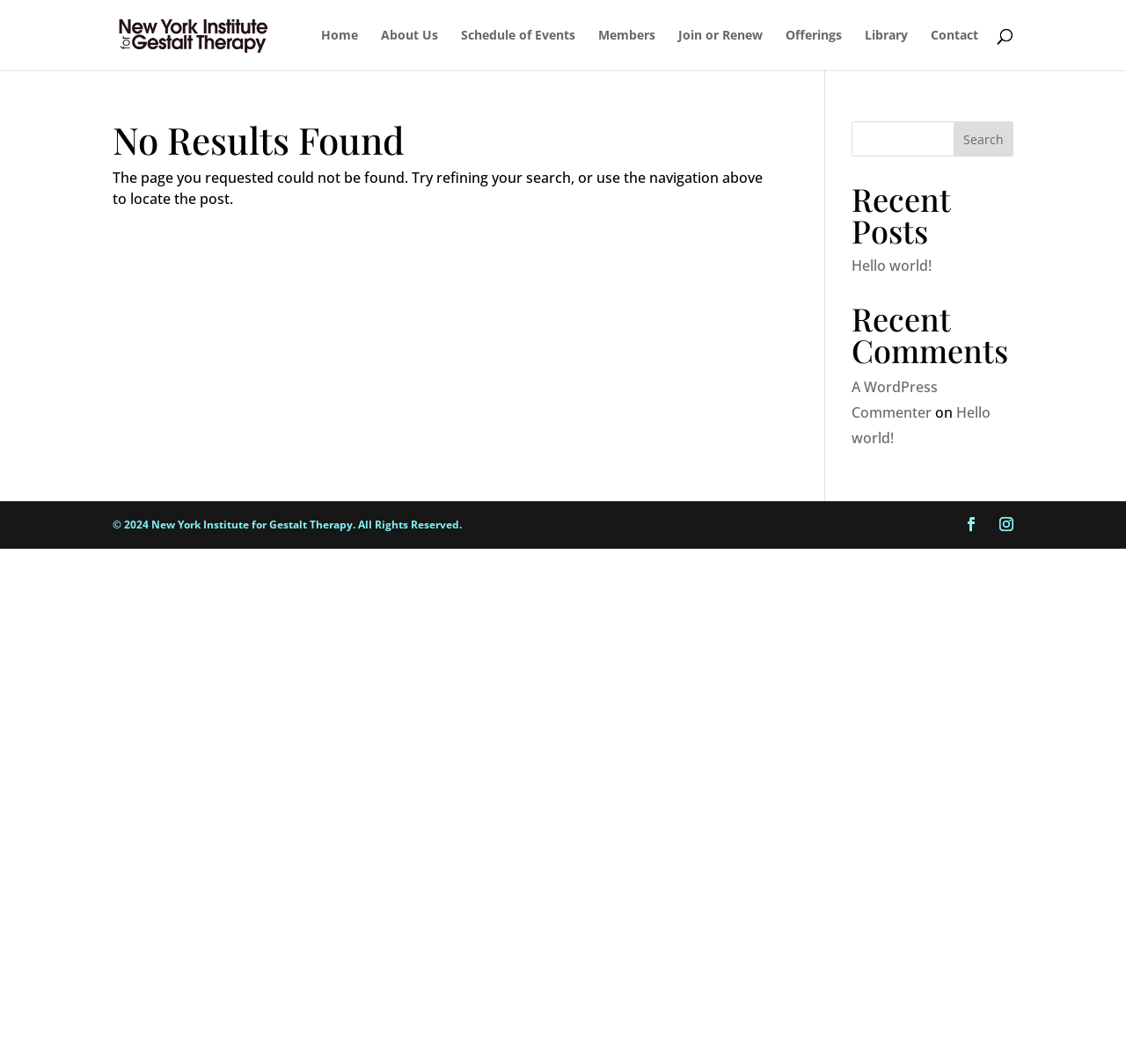Please give a concise answer to this question using a single word or phrase: 
What is the error message displayed?

The page you requested could not be found